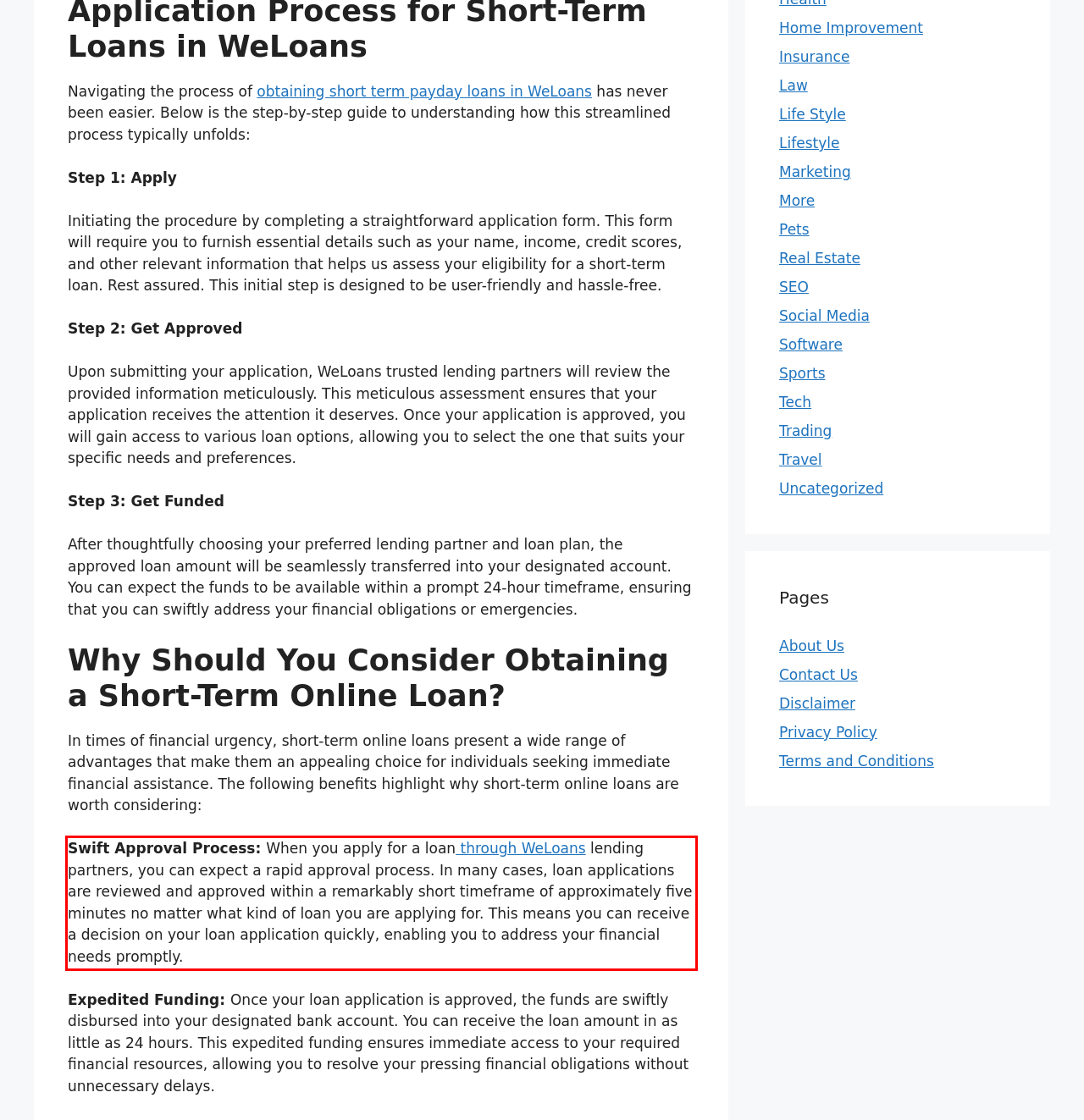Using the provided screenshot of a webpage, recognize and generate the text found within the red rectangle bounding box.

Swift Approval Process: When you apply for a loan through WeLoans lending partners, you can expect a rapid approval process. In many cases, loan applications are reviewed and approved within a remarkably short timeframe of approximately five minutes no matter what kind of loan you are applying for. This means you can receive a decision on your loan application quickly, enabling you to address your financial needs promptly.